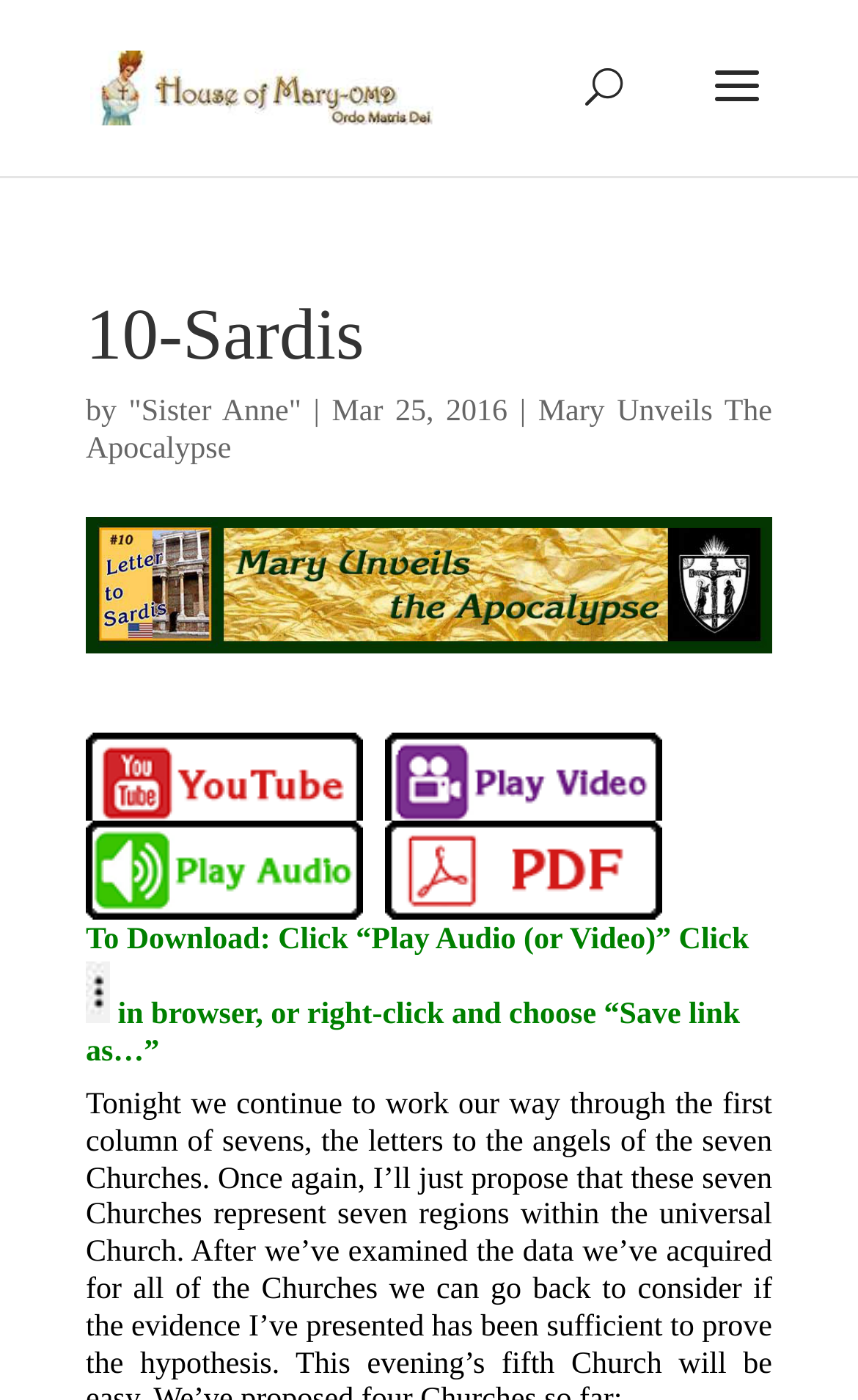Please identify the bounding box coordinates of the clickable area that will fulfill the following instruction: "Search for something". The coordinates should be in the format of four float numbers between 0 and 1, i.e., [left, top, right, bottom].

[0.5, 0.0, 0.9, 0.002]